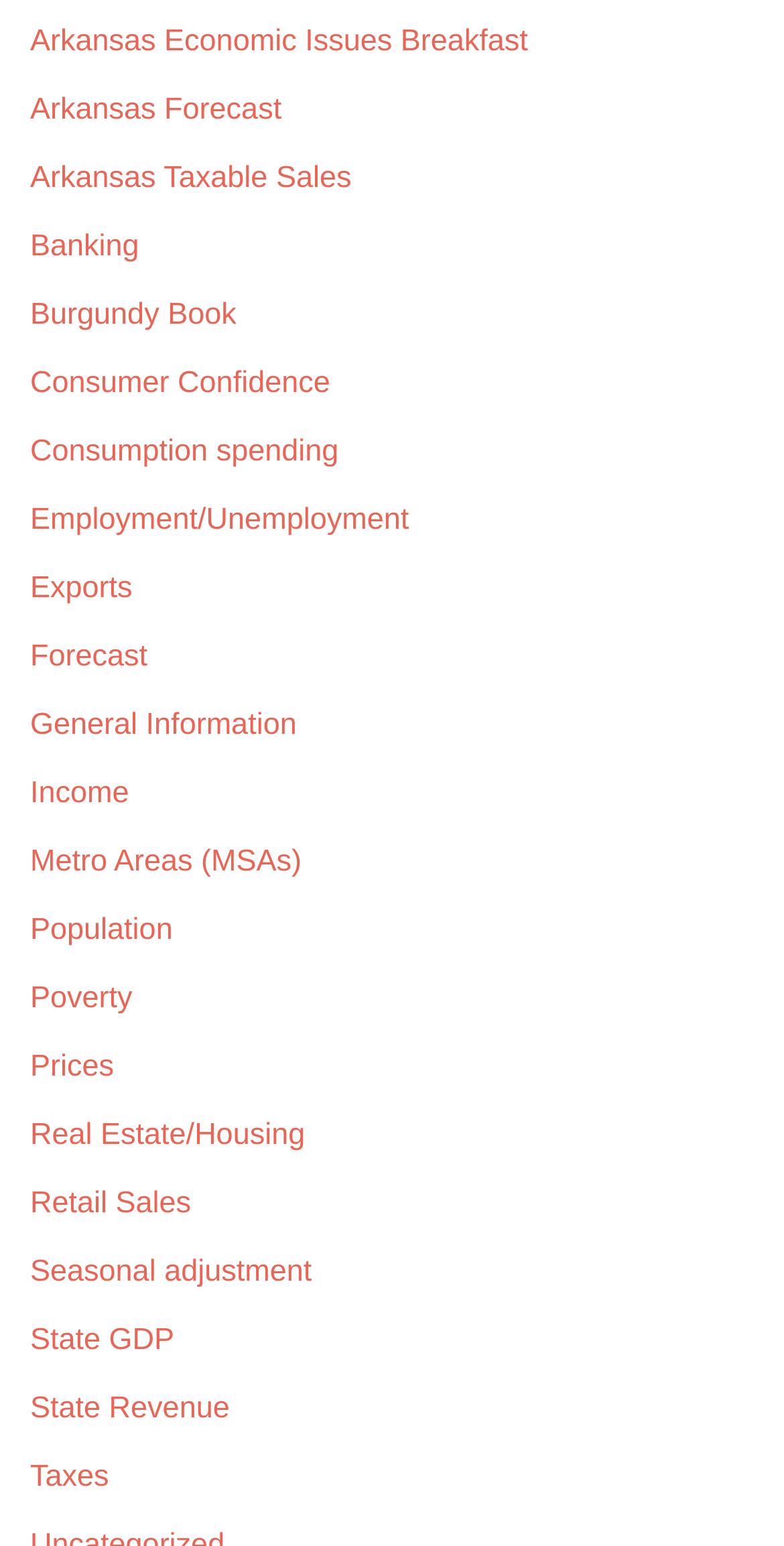Indicate the bounding box coordinates of the element that needs to be clicked to satisfy the following instruction: "Explore Arkansas Forecast". The coordinates should be four float numbers between 0 and 1, i.e., [left, top, right, bottom].

[0.038, 0.06, 0.359, 0.082]